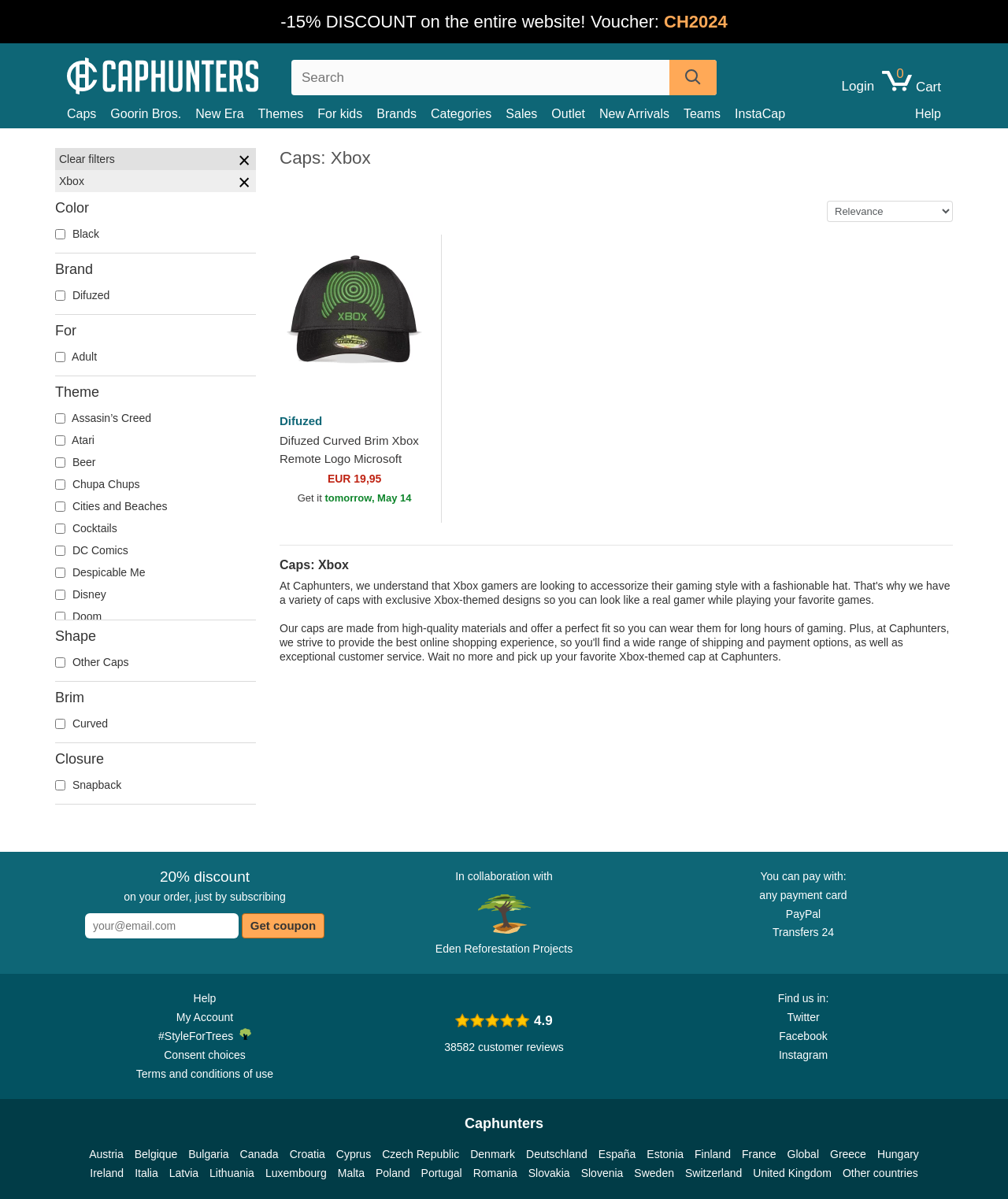Can you specify the bounding box coordinates of the area that needs to be clicked to fulfill the following instruction: "Search for products"?

[0.289, 0.05, 0.711, 0.079]